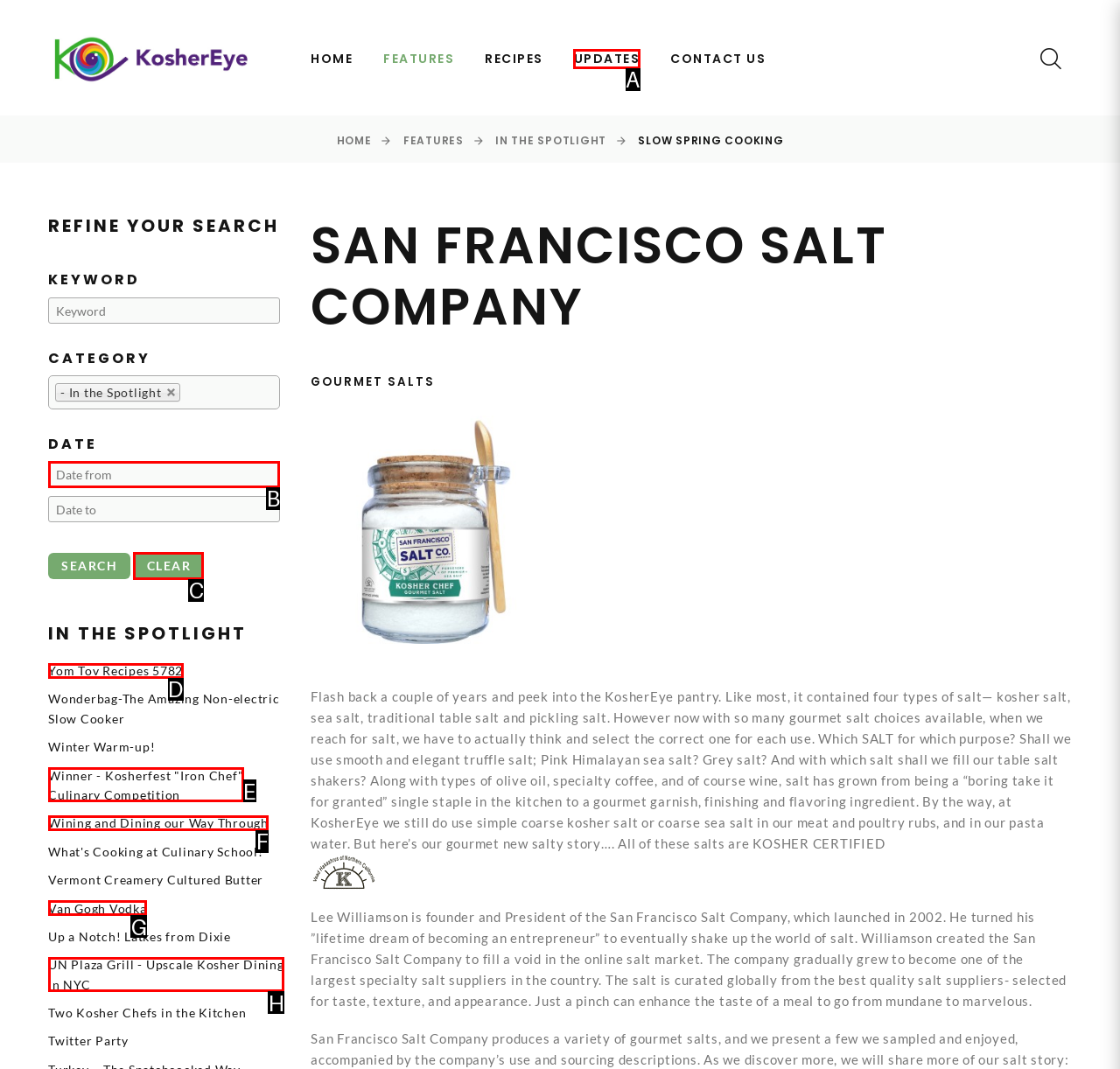For the task: Clear the search filters, identify the HTML element to click.
Provide the letter corresponding to the right choice from the given options.

C